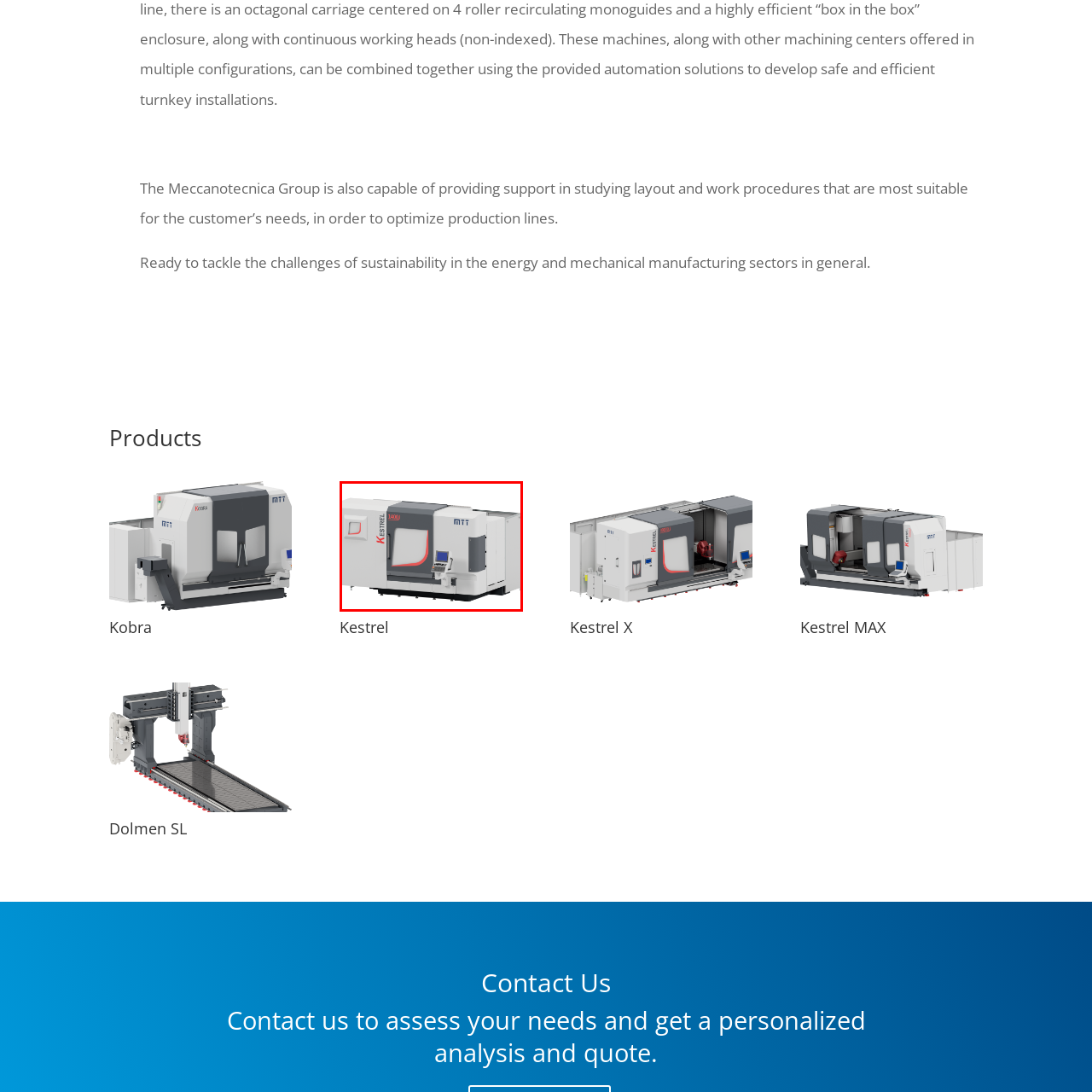View the image within the red box and answer the following question with a concise word or phrase:
What is the purpose of the digital display?

Enhanced user experience and control